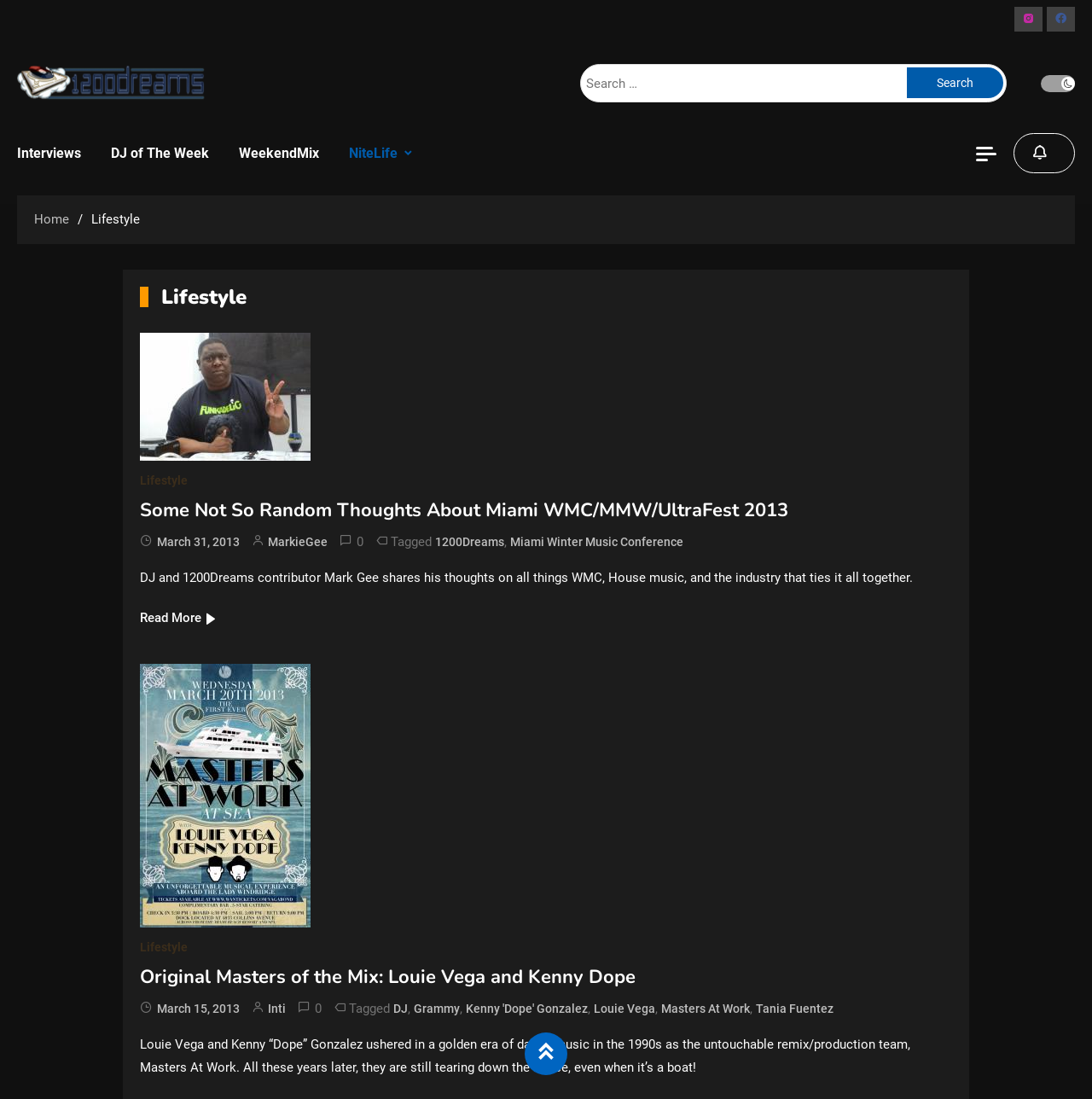Calculate the bounding box coordinates for the UI element based on the following description: "Louie Vega". Ensure the coordinates are four float numbers between 0 and 1, i.e., [left, top, right, bottom].

[0.544, 0.909, 0.6, 0.928]